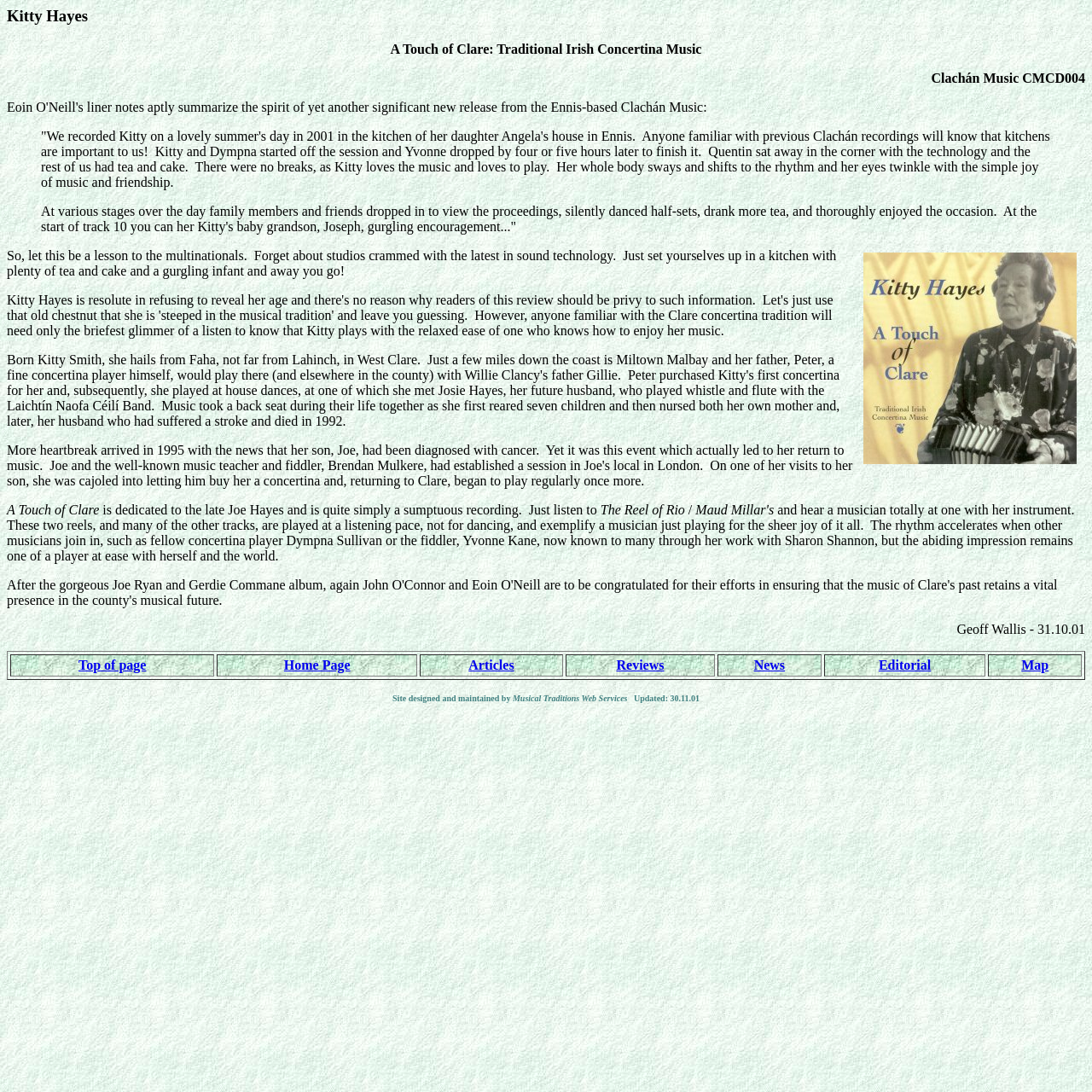Carefully examine the image and provide an in-depth answer to the question: Who designed and maintained the site?

The answer can be found in the StaticText elements 'Site designed and maintained by' and 'Musical Traditions Web Services' which suggests that Musical Traditions Web Services designed and maintained the site.